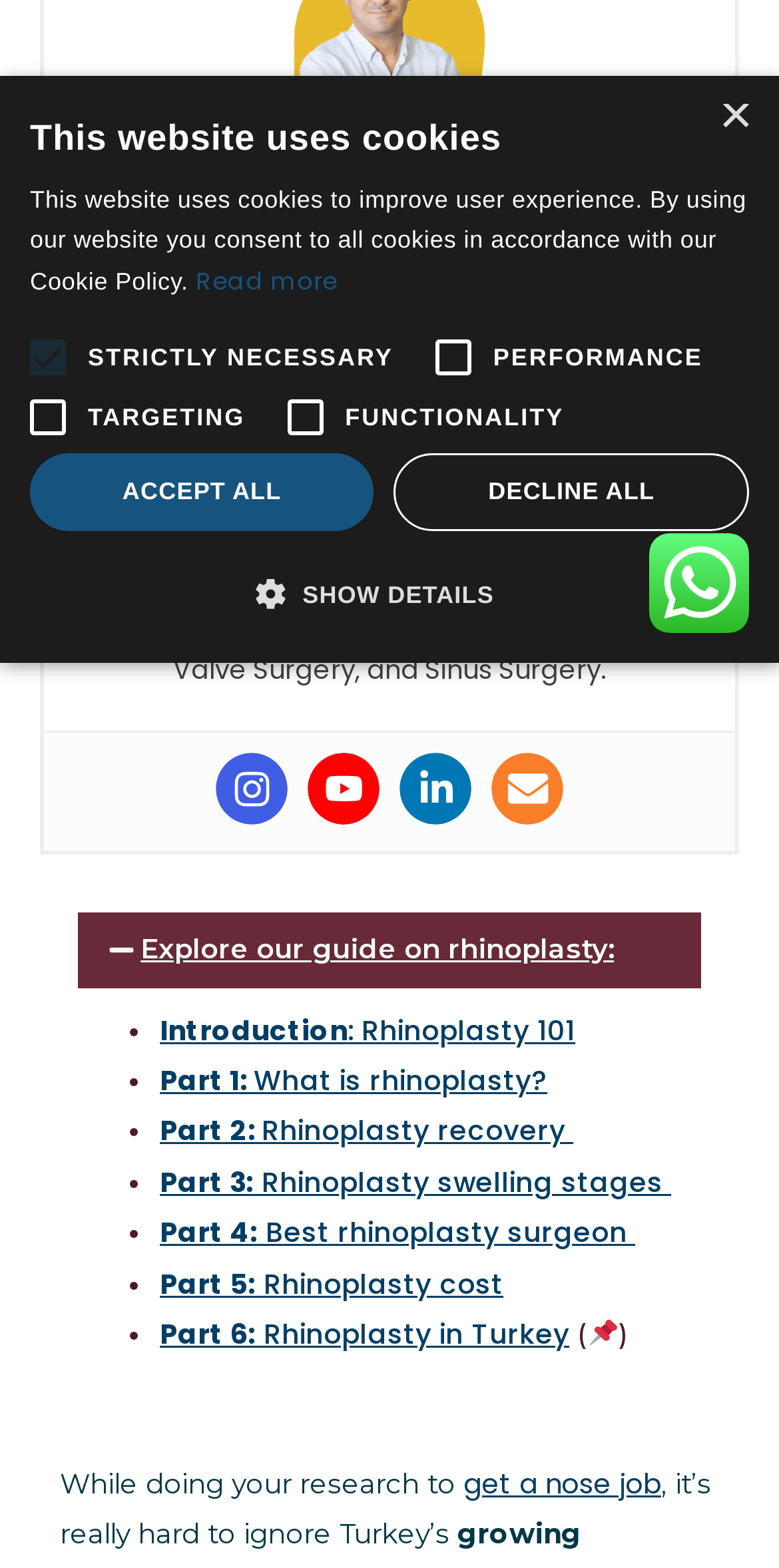Identify the bounding box of the UI component described as: "Part 5: Rhinoplasty cost".

[0.205, 0.807, 0.646, 0.831]